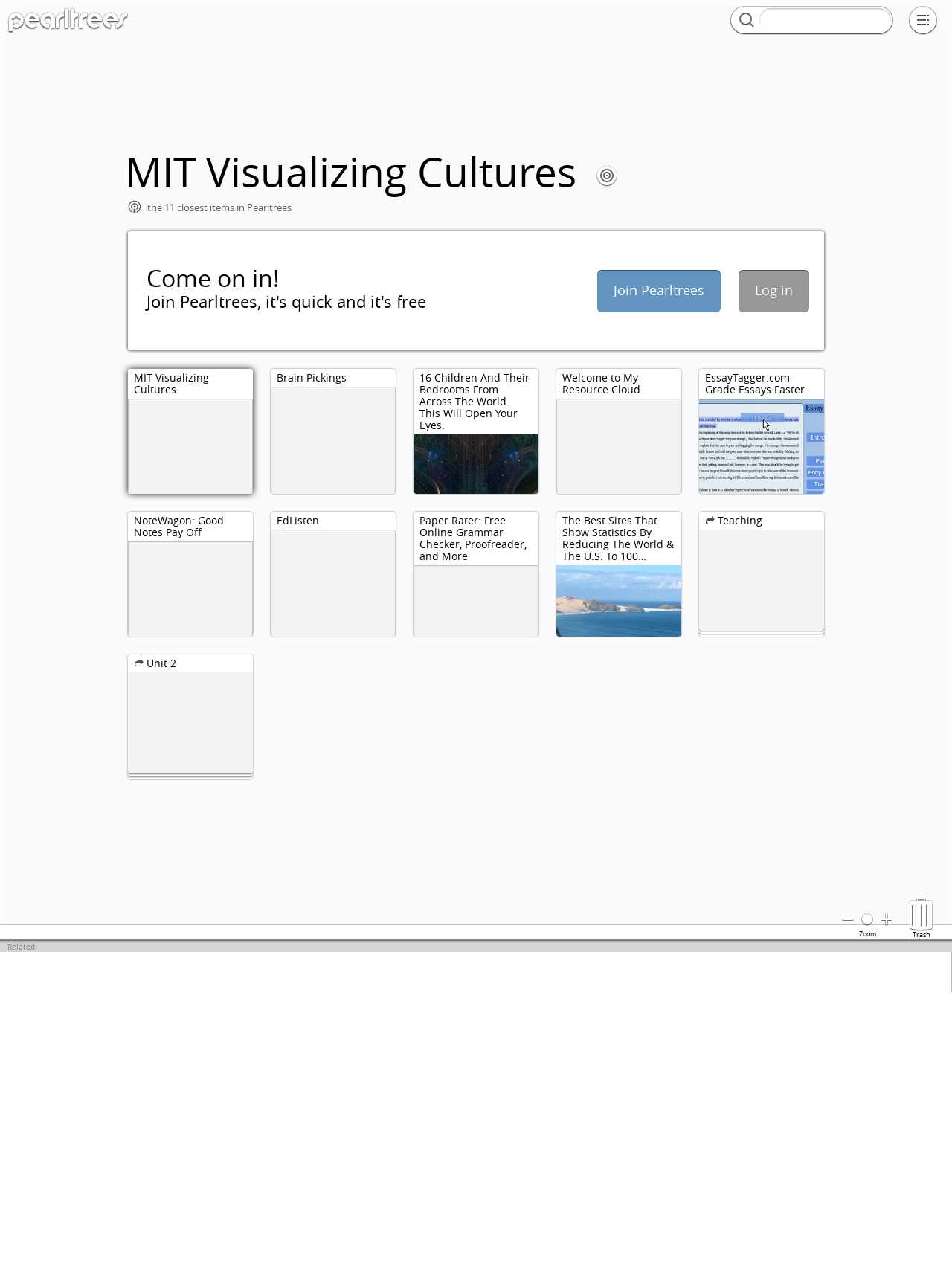Give a full account of the webpage's elements and their arrangement.

This webpage appears to be a collection of resources and articles related to education and learning. At the top, there are three tabs labeled "Related", "Popular", and "Trending", which suggest that the webpage is categorized into different sections. 

Below these tabs, there is a section that displays a list of 11 items, with a description "the 11 closest items in Pearltrees". This section is followed by a welcome message "Come on in!" and an invitation to "Join Pearltrees" or "Log in". 

The main content of the webpage is divided into several sections, each containing a list of articles or resources. The first section has a title "MIT Visualizing Cultures" and lists several articles, including "16 Children And Their Bedrooms From Across The World. This Will Open Your Eyes." and "Brain Pickings". 

The next section has a title "Welcome to My Resource Cloud" and lists more articles, including "EssayTagger.com - Grade Essays Faster" and "NoteWagon: Good Notes Pay Off". 

Further down the page, there are more sections with titles "EdListen" and "Teaching", each listing more resources and articles. 

On the right side of the page, there is a search bar and a button. At the bottom of the page, there is a table with several buttons, including "Zoom" and "Trash".